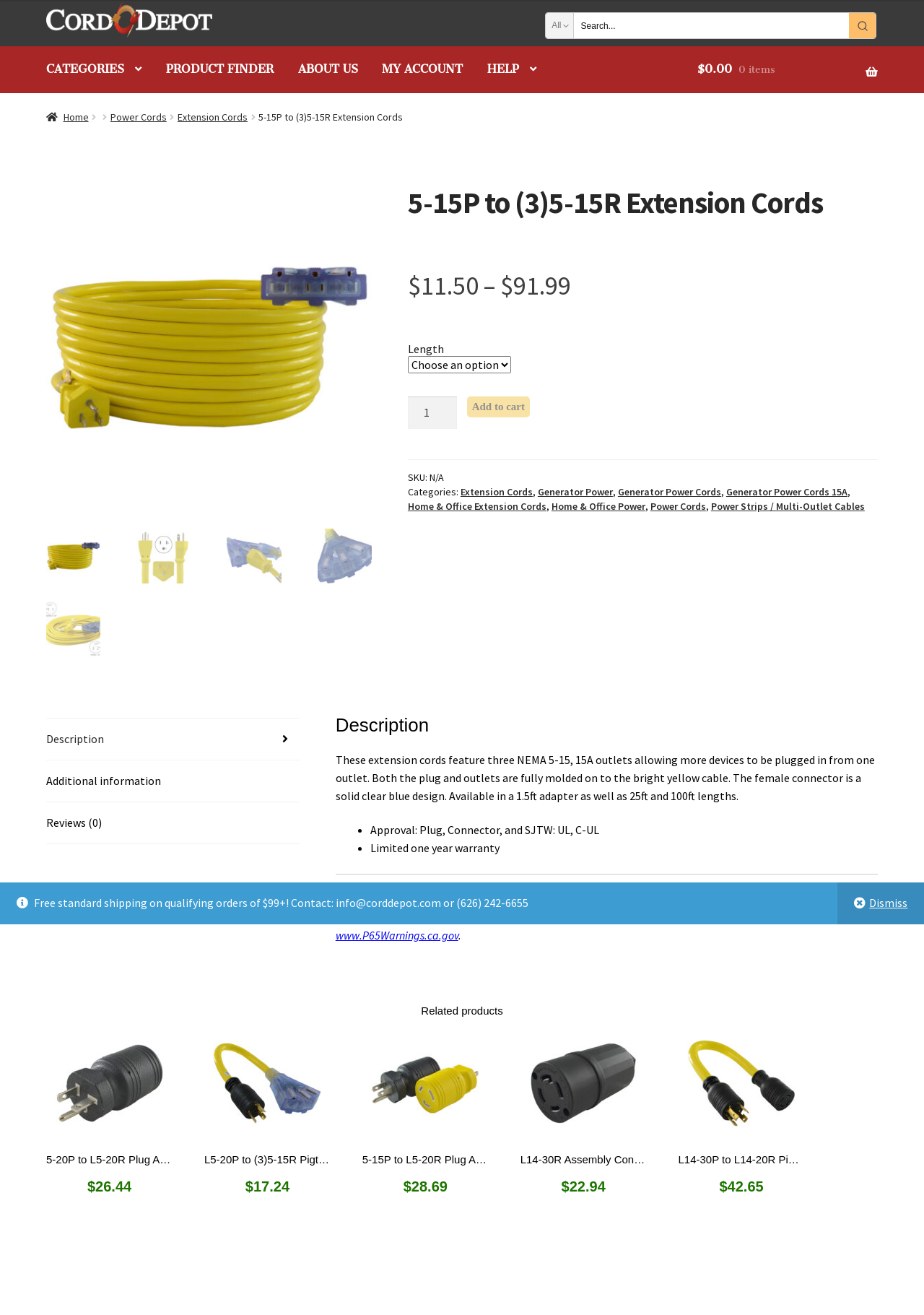Identify the bounding box coordinates of the clickable region to carry out the given instruction: "Go to related products".

[0.05, 0.783, 0.187, 0.91]